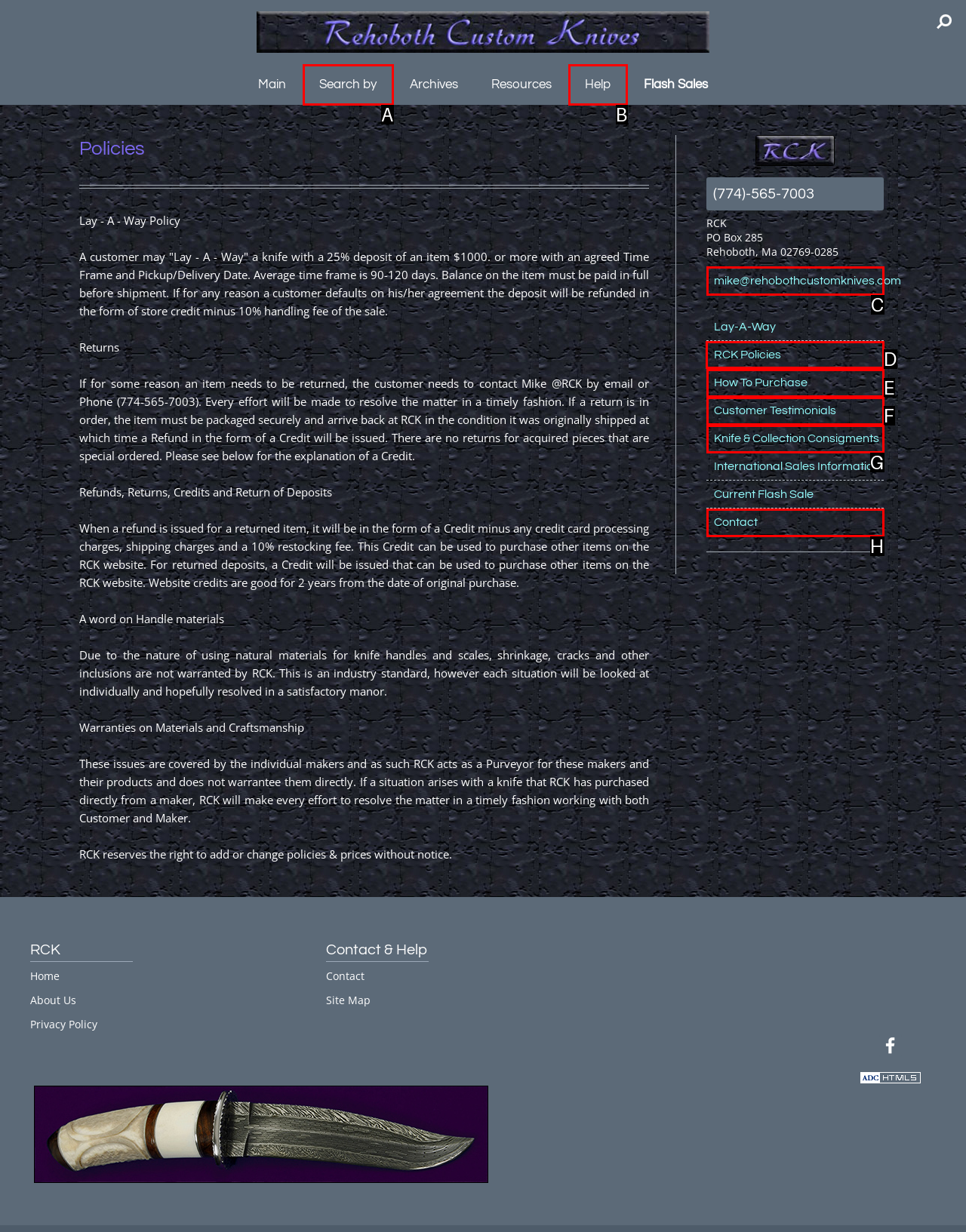Indicate which red-bounded element should be clicked to perform the task: Click on the 'RCK Policies' link Answer with the letter of the correct option.

D